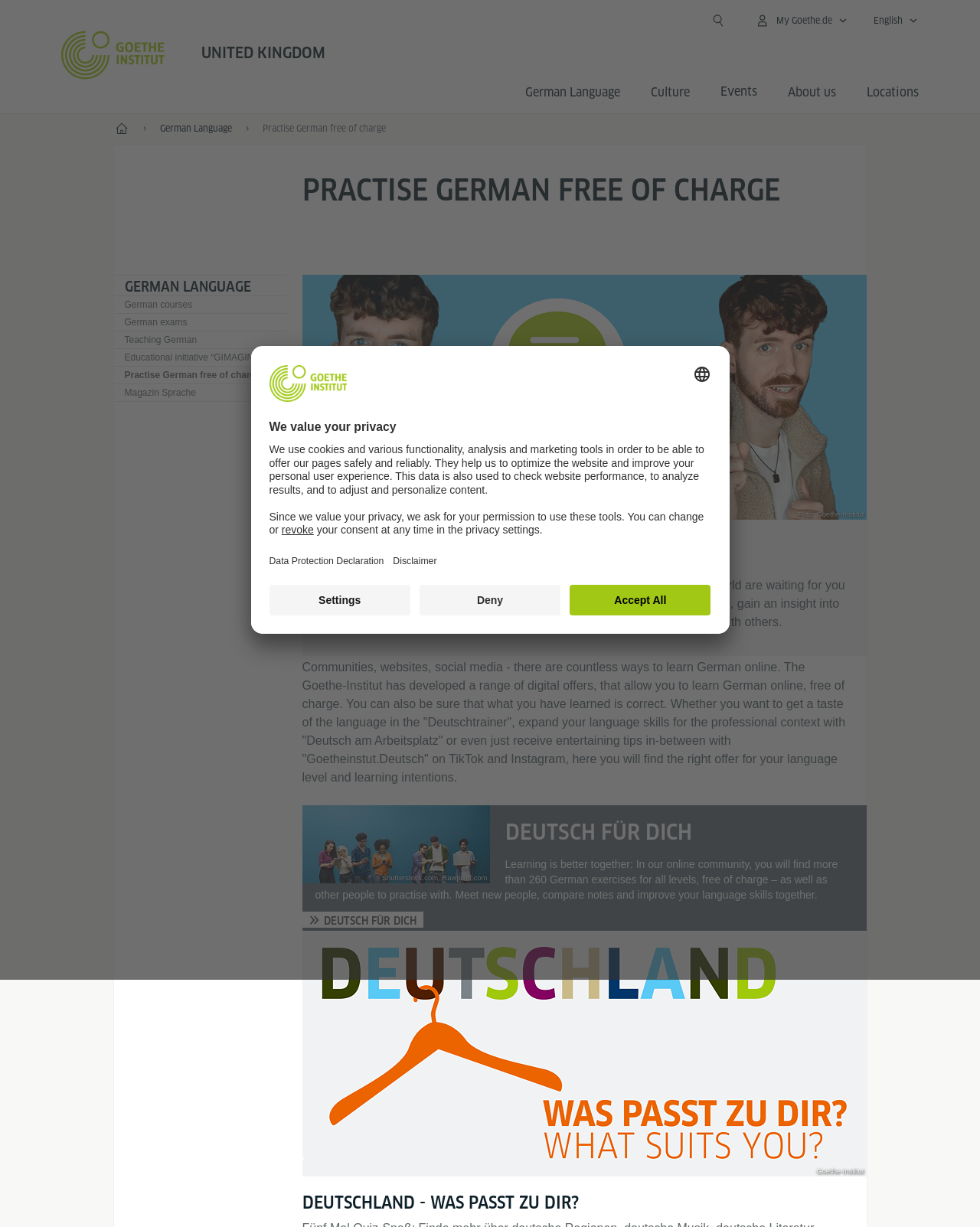Use a single word or phrase to answer the question: What is the purpose of the 'Practise German free of charge' section?

To learn German online